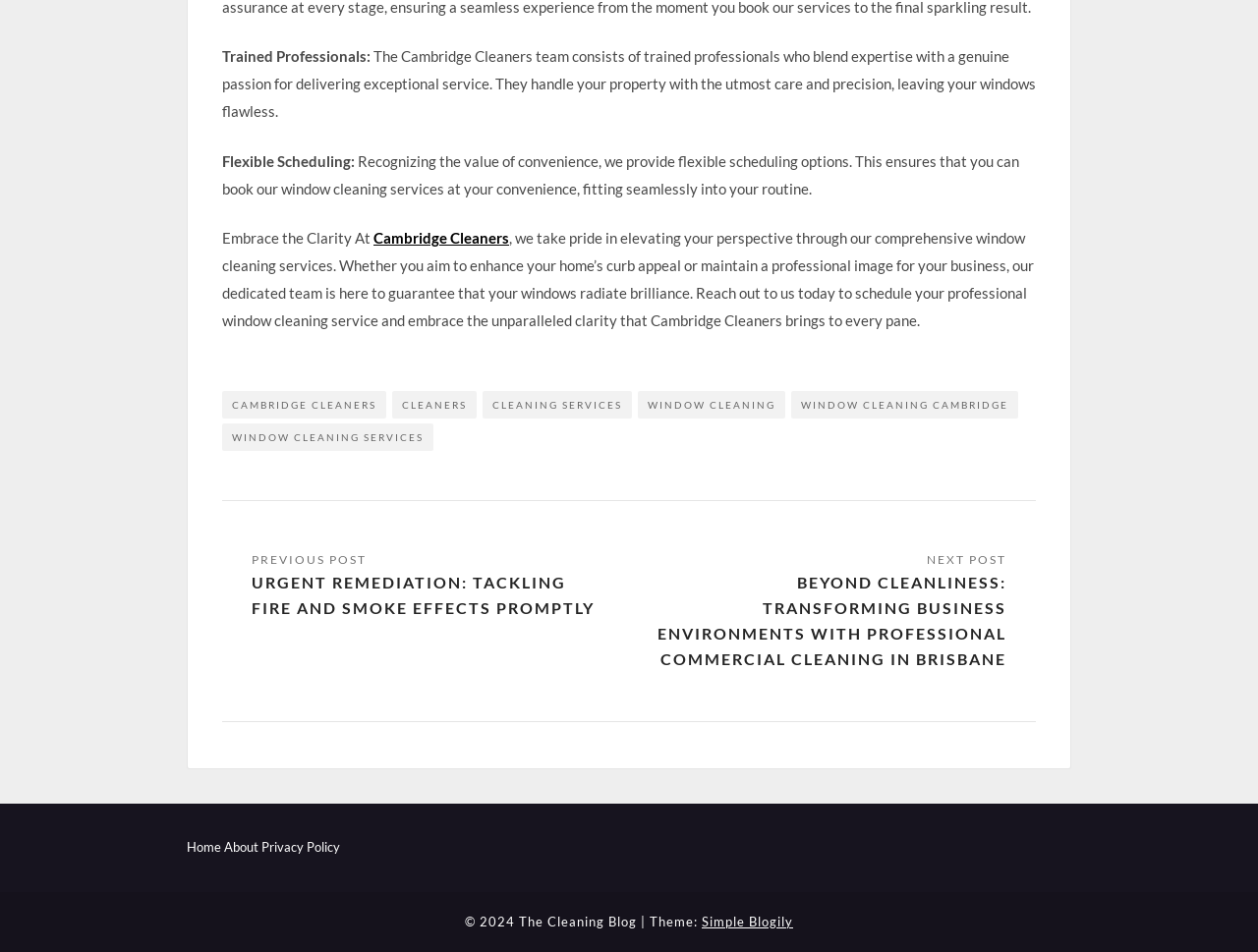Please mark the clickable region by giving the bounding box coordinates needed to complete this instruction: "Check the privacy policy".

[0.208, 0.881, 0.27, 0.901]